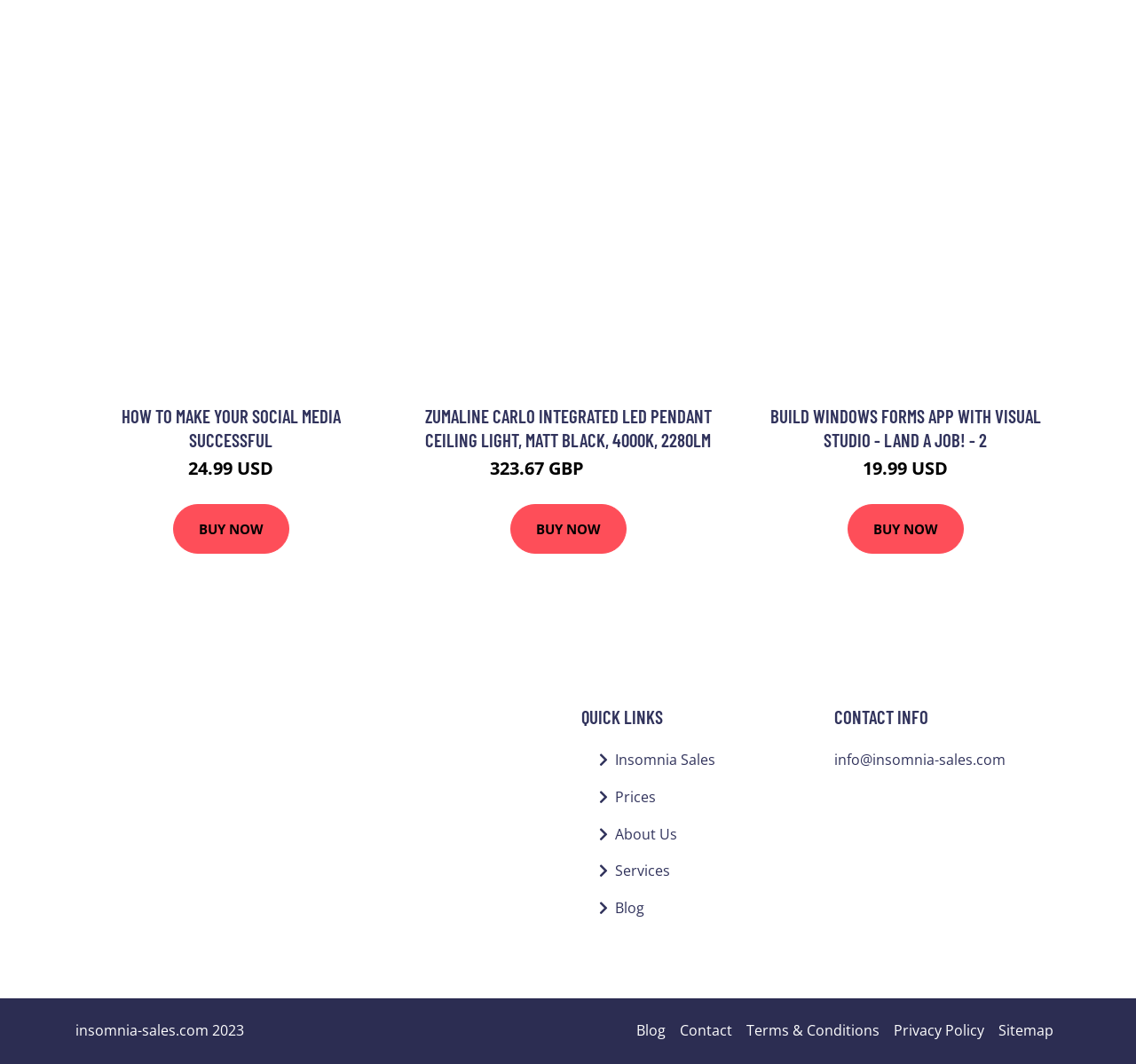Please specify the coordinates of the bounding box for the element that should be clicked to carry out this instruction: "Buy 'Zumaline Carlo Integrated led Pendant Ceiling Light, Matt Black, 4000K, 2280lm'". The coordinates must be four float numbers between 0 and 1, formatted as [left, top, right, bottom].

[0.449, 0.474, 0.551, 0.52]